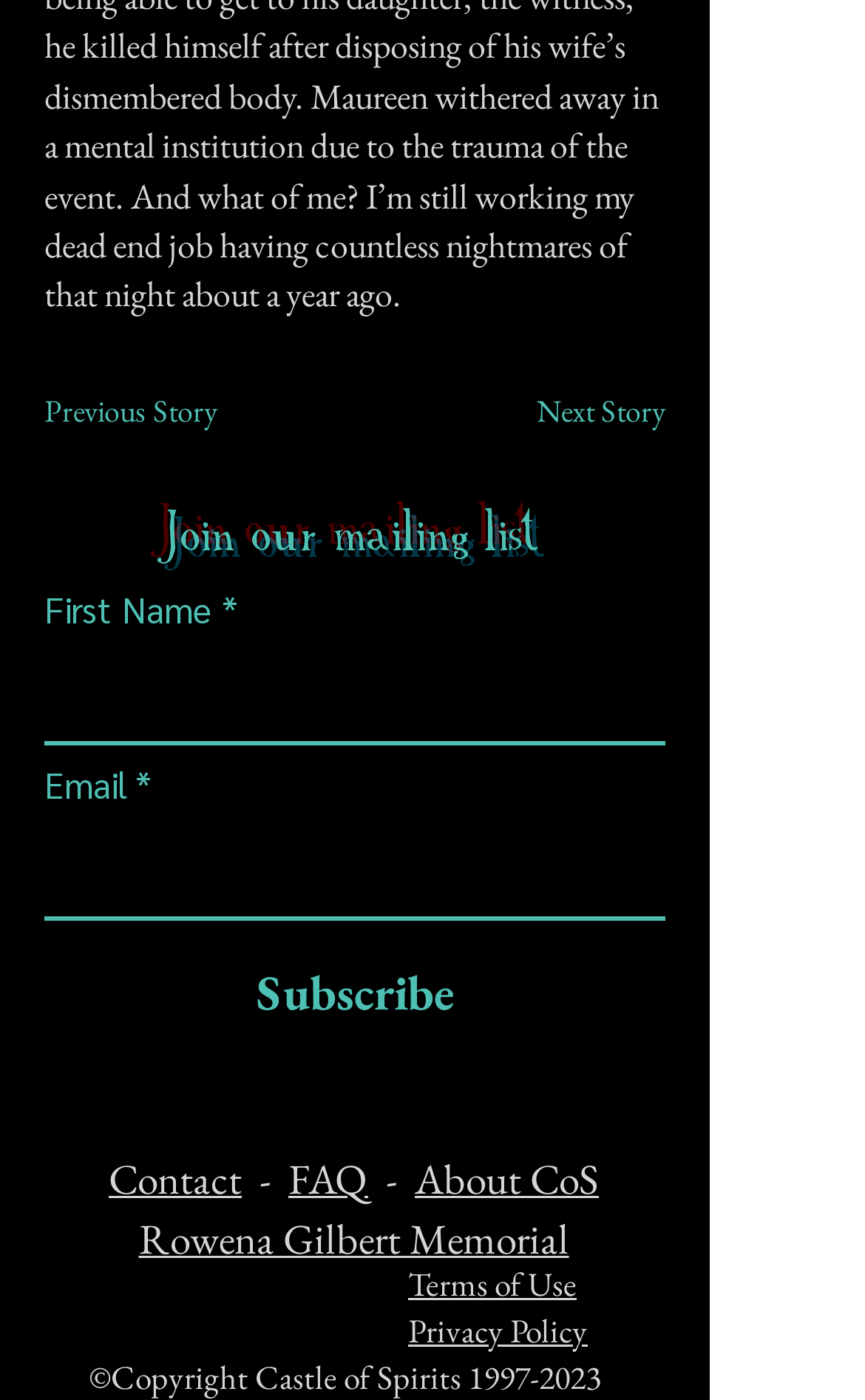Locate the bounding box coordinates of the clickable region necessary to complete the following instruction: "view January 2021". Provide the coordinates in the format of four float numbers between 0 and 1, i.e., [left, top, right, bottom].

None